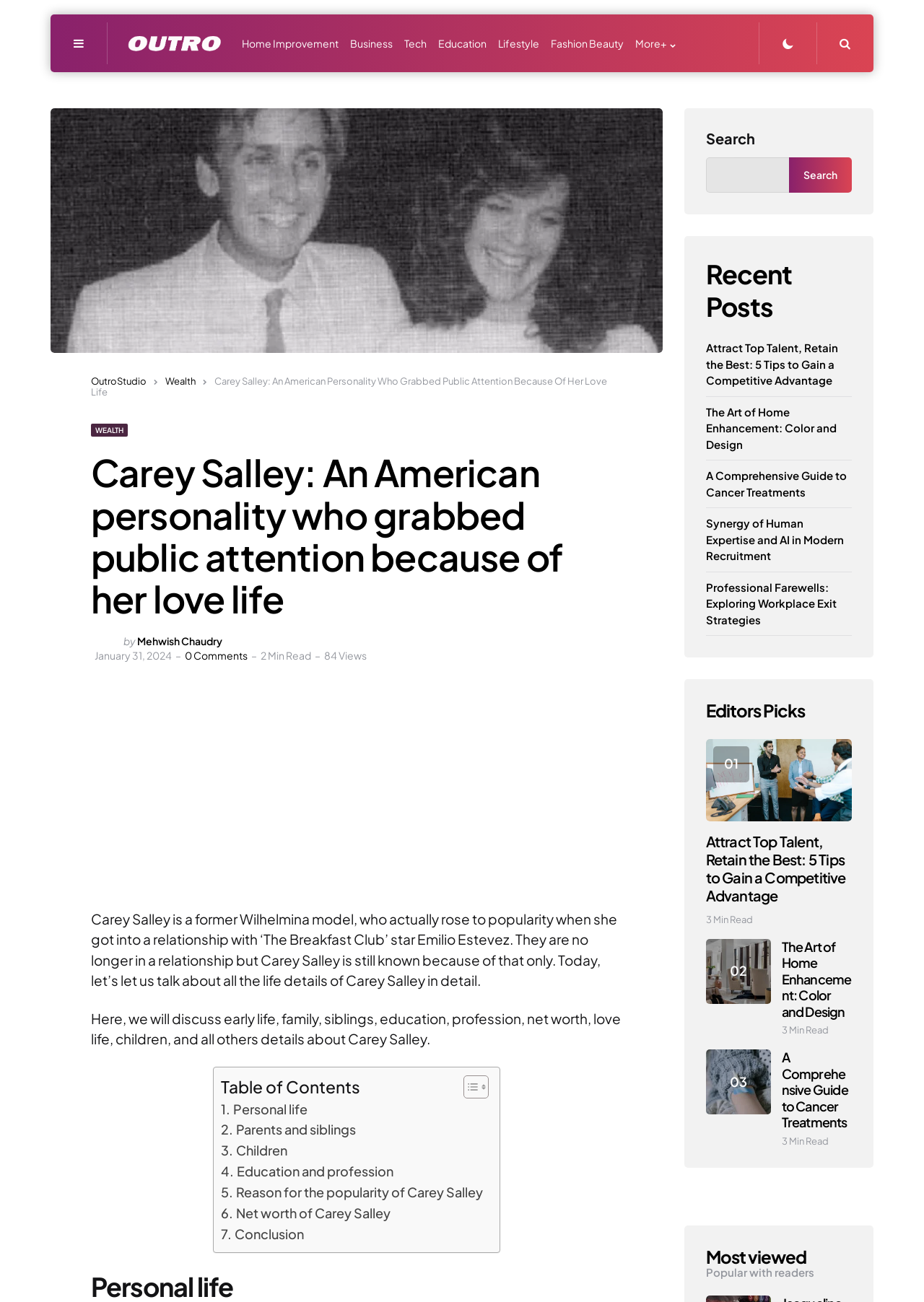Please provide the main heading of the webpage content.

Carey Salley: An American personality who grabbed public attention because of her love life